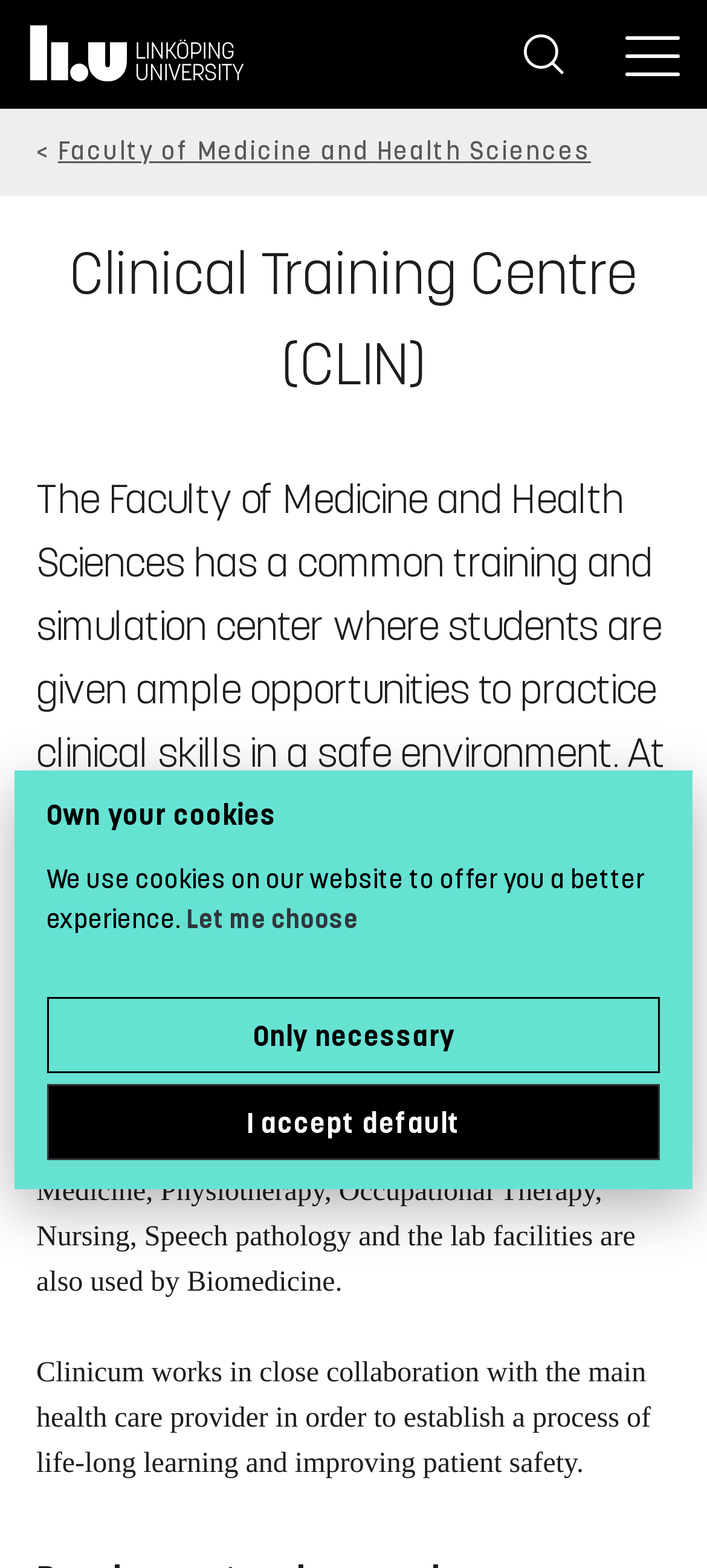Identify the bounding box coordinates for the UI element mentioned here: "I accept default". Provide the coordinates as four float values between 0 and 1, i.e., [left, top, right, bottom].

[0.066, 0.691, 0.934, 0.74]